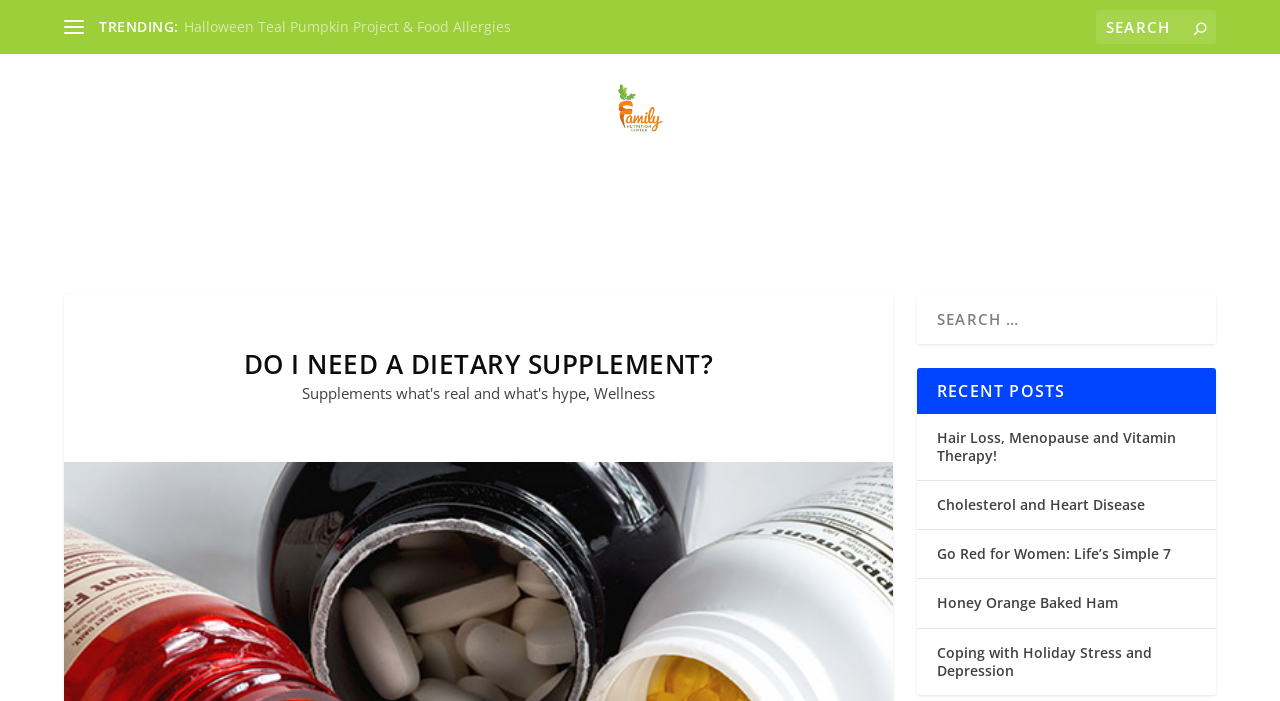What is the topic of the first recent post?
Please respond to the question with a detailed and well-explained answer.

I found the answer by looking at the section with the heading 'RECENT POSTS' and finding the first link underneath it, which has the text 'Hair Loss, Menopause and Vitamin Therapy!'.